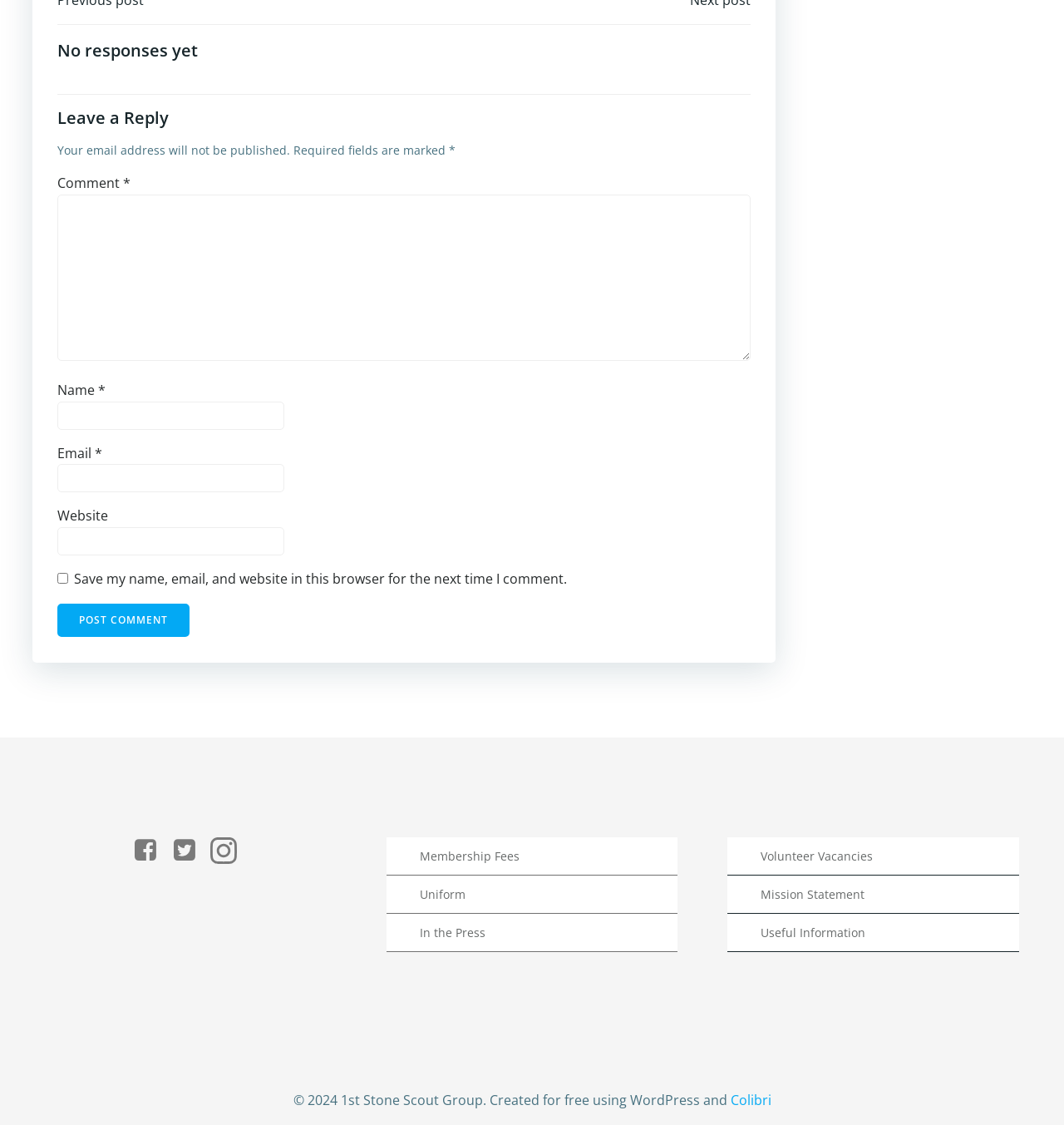Please find the bounding box coordinates of the element that you should click to achieve the following instruction: "Leave a comment". The coordinates should be presented as four float numbers between 0 and 1: [left, top, right, bottom].

[0.054, 0.095, 0.705, 0.113]